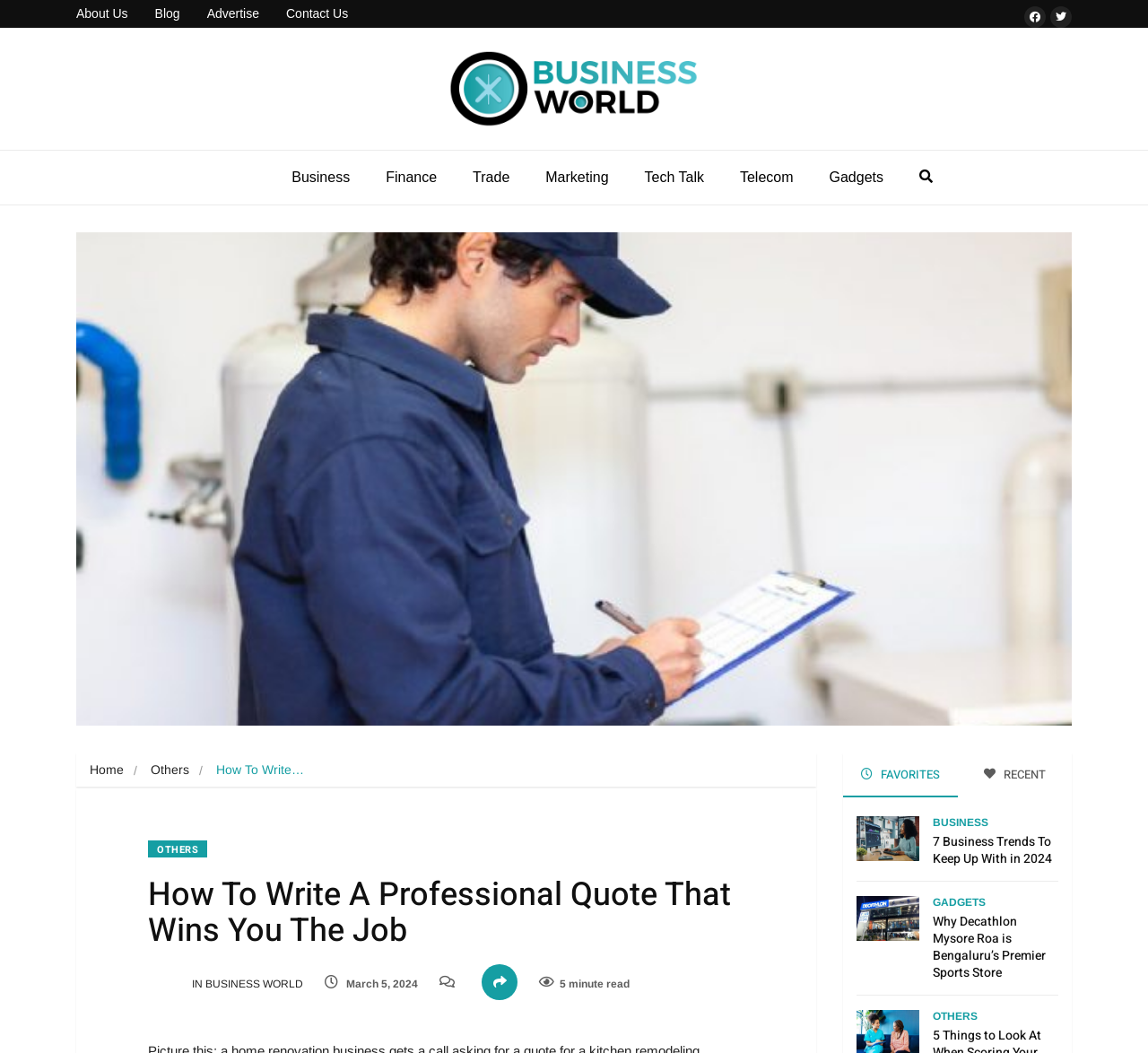Locate and extract the text of the main heading on the webpage.

How To Write A Professional Quote That Wins You The Job